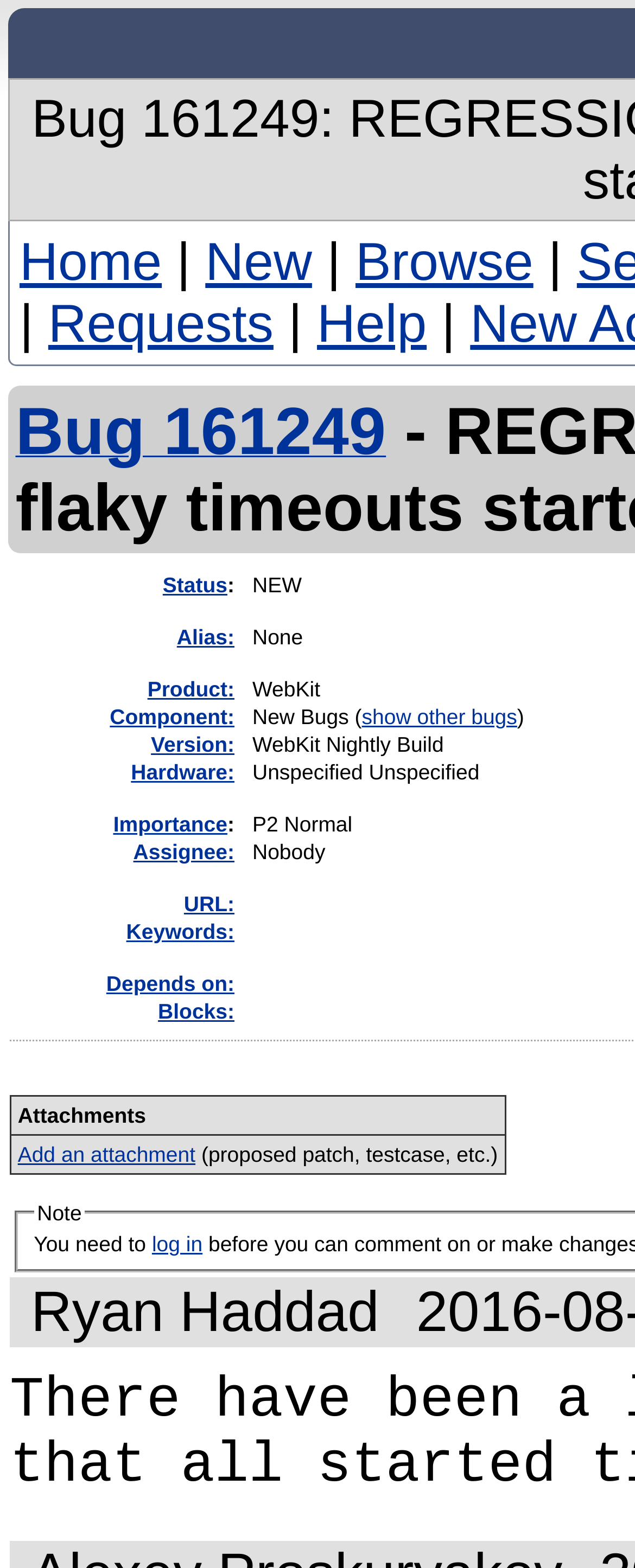Find the UI element described as: "03301-53 06 63" and predict its bounding box coordinates. Ensure the coordinates are four float numbers between 0 and 1, [left, top, right, bottom].

None